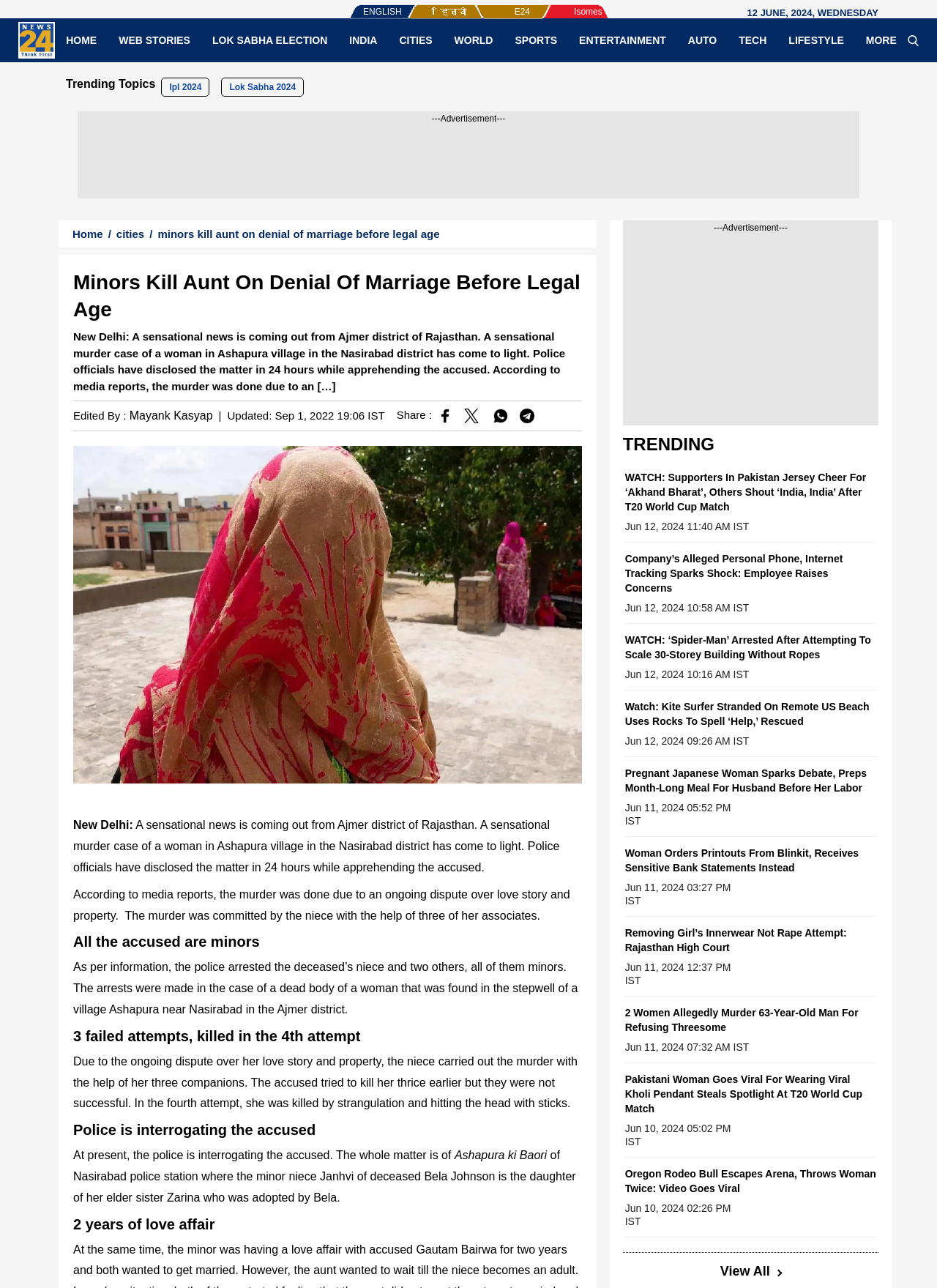Provide a one-word or short-phrase answer to the question:
Who edited the news article?

Mayank Kasyap